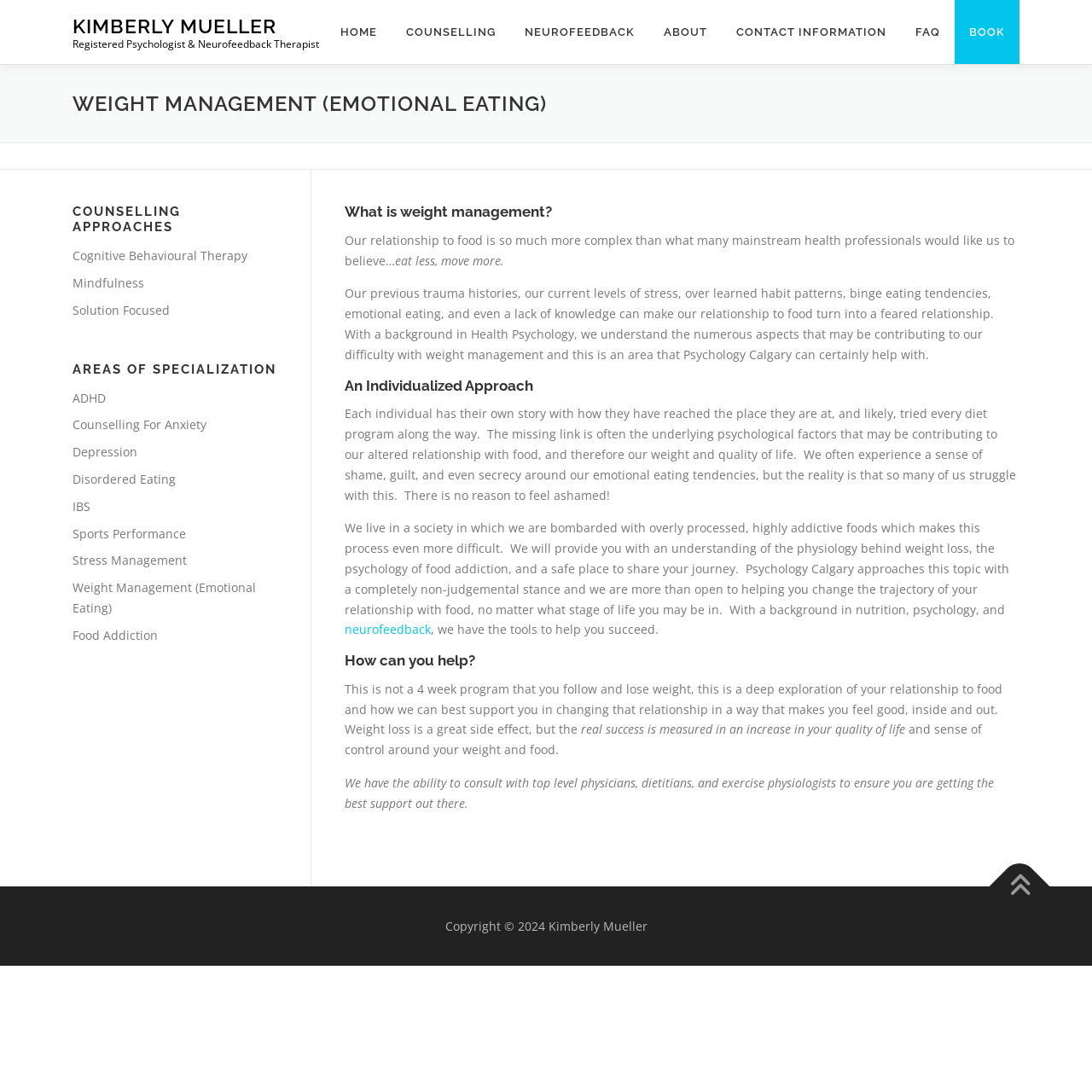Locate the bounding box coordinates of the clickable element to fulfill the following instruction: "Visit the University of Iowa website". Provide the coordinates as four float numbers between 0 and 1 in the format [left, top, right, bottom].

None